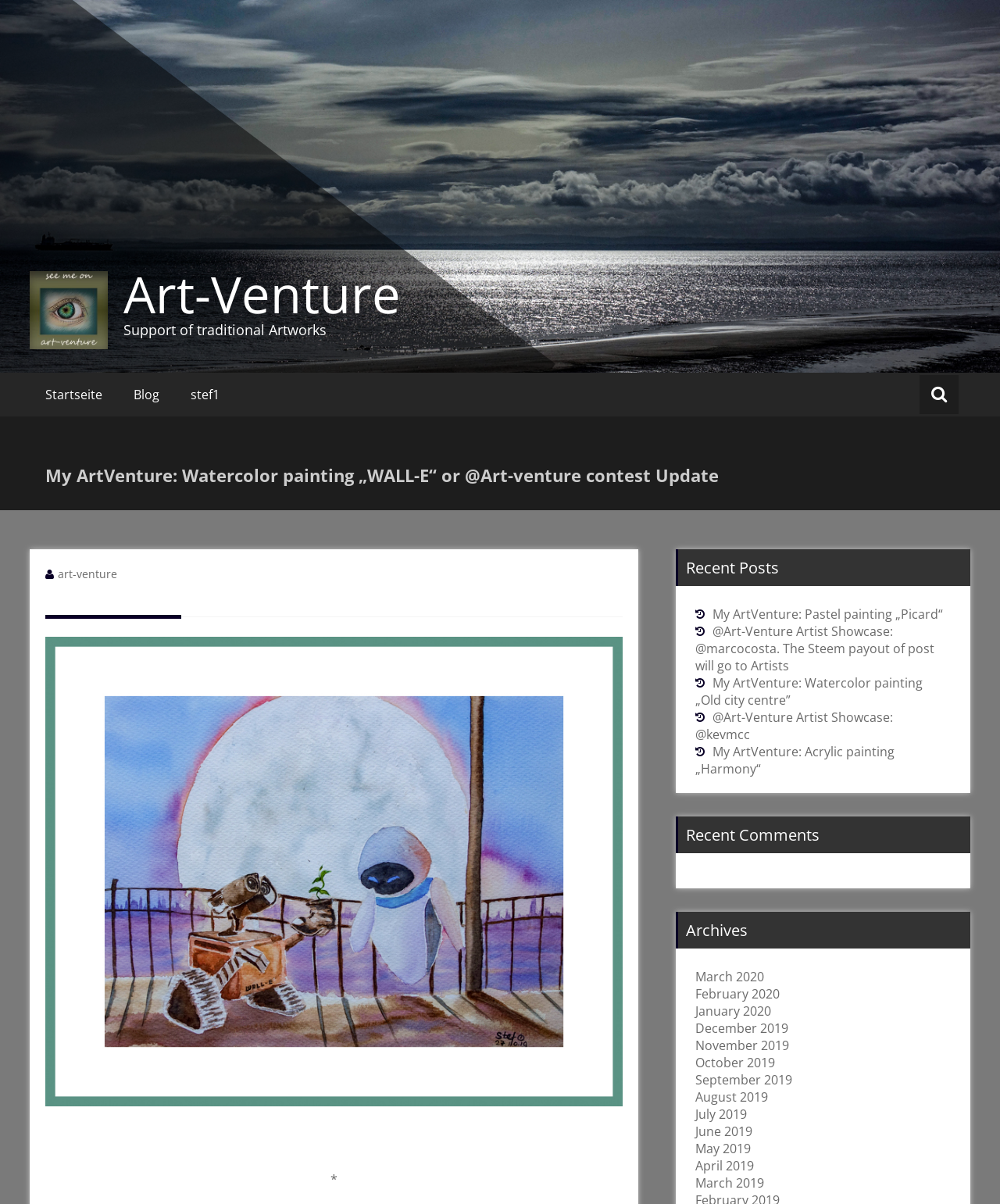Find the bounding box coordinates of the clickable area that will achieve the following instruction: "Visit Art-Venture homepage".

[0.03, 0.225, 0.108, 0.29]